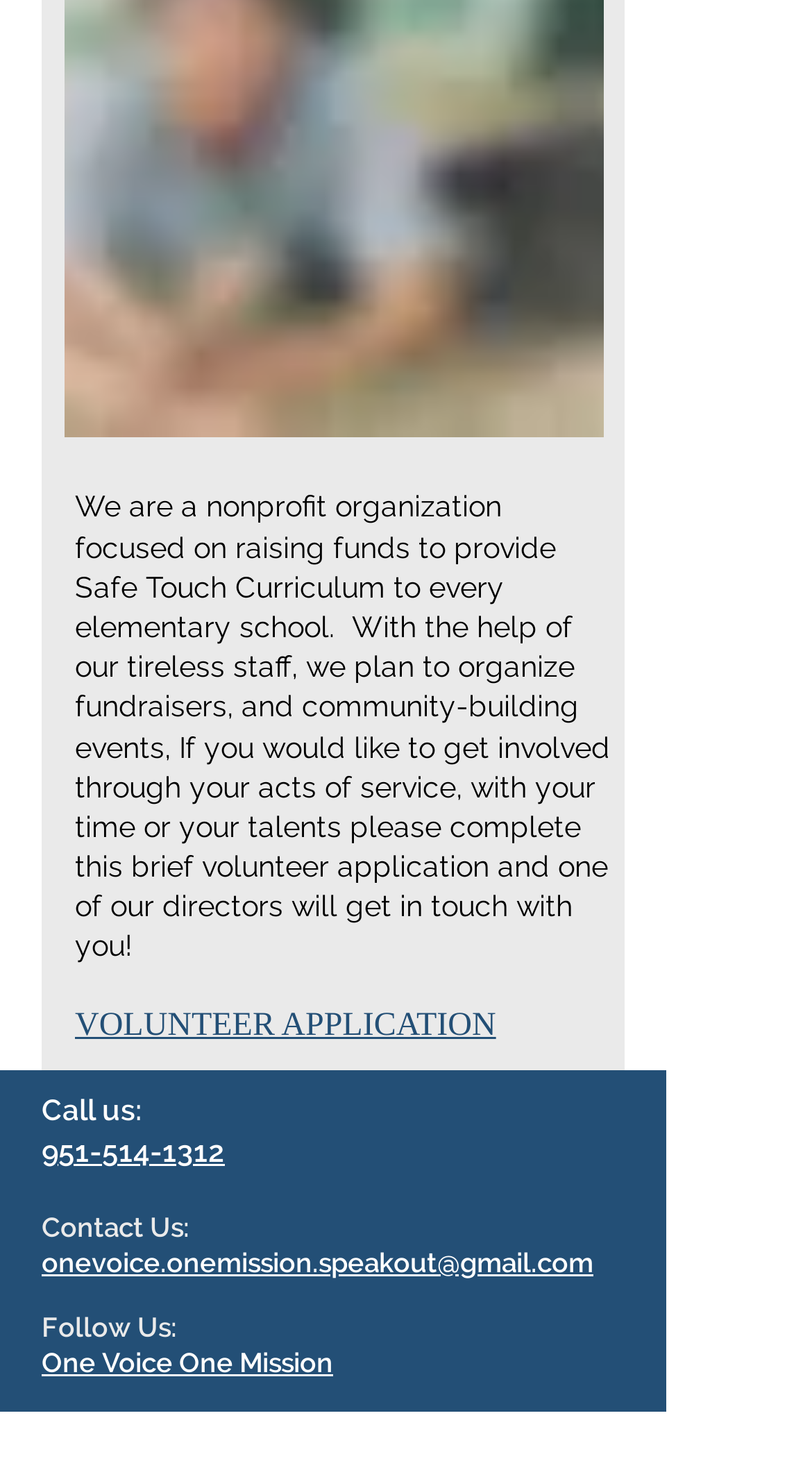What is the phone number to call?
From the details in the image, answer the question comprehensively.

The phone number to call is 951-514-1312, as stated in the link element with text '951-514-1312'.